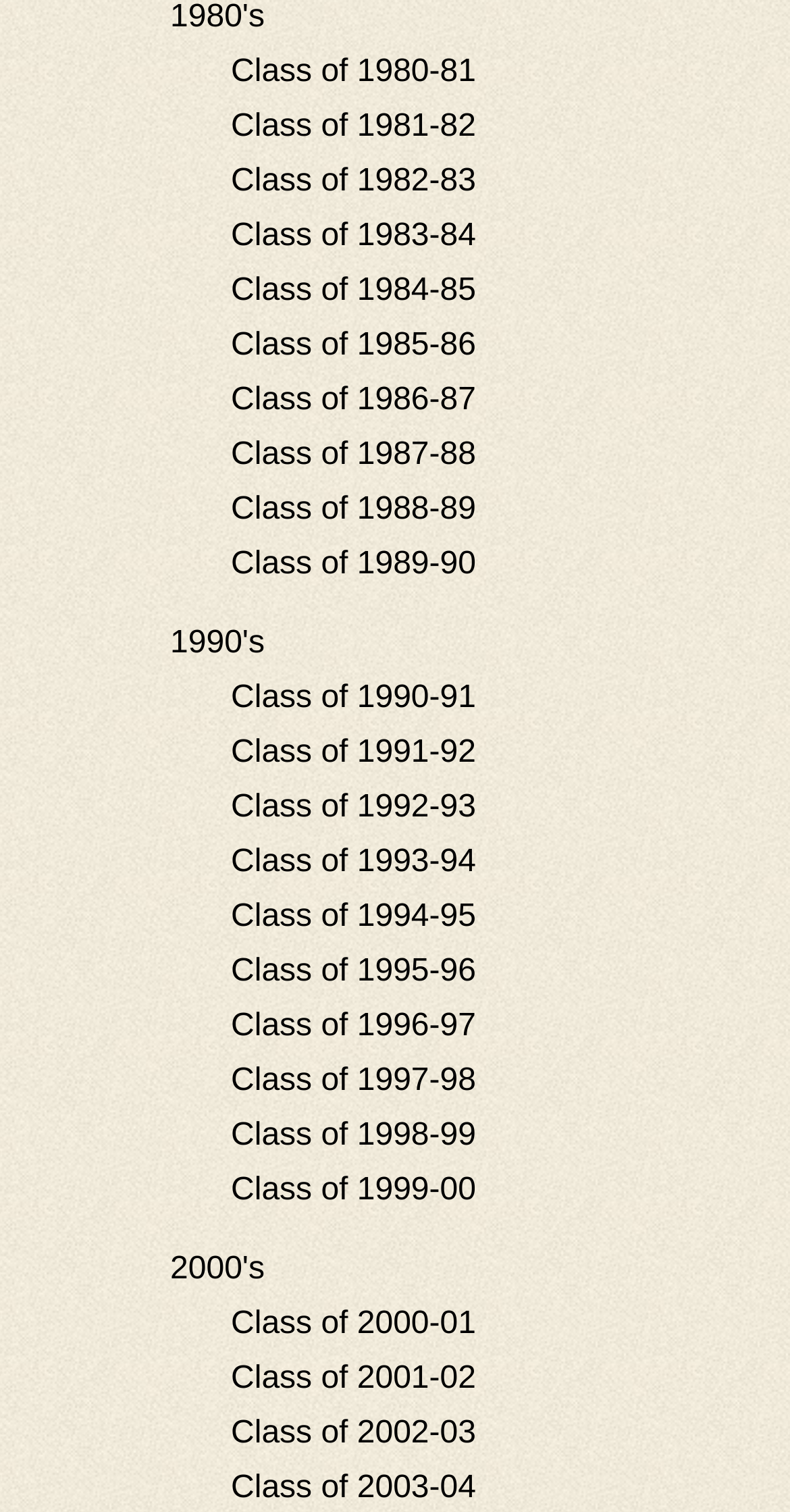What is the last class listed on the webpage?
Please use the image to provide an in-depth answer to the question.

The last link on the webpage is 'Class of 2003-04', which is the last class listed.